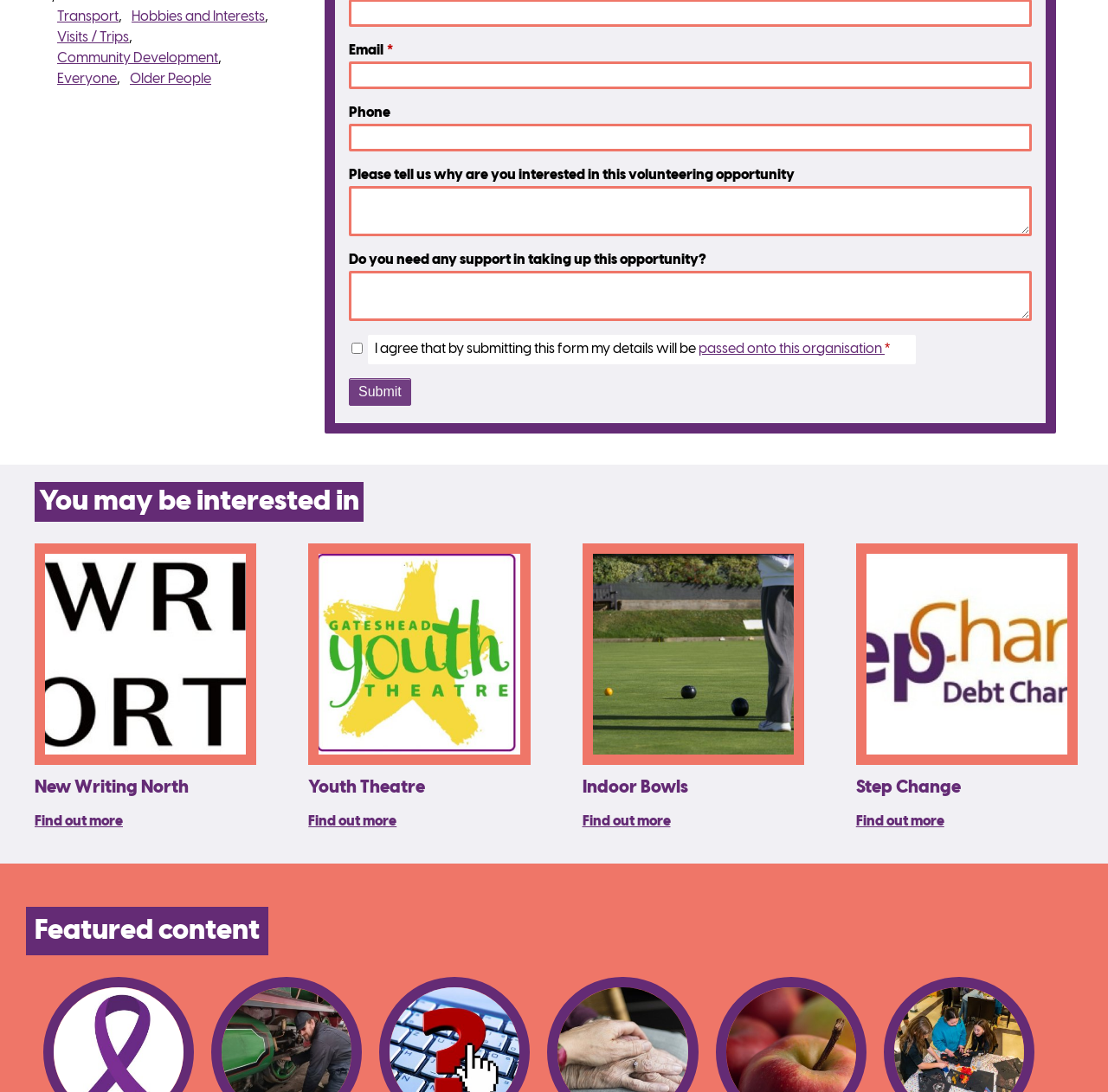Please answer the following query using a single word or phrase: 
What is the topic of the article on the left?

New Writing North